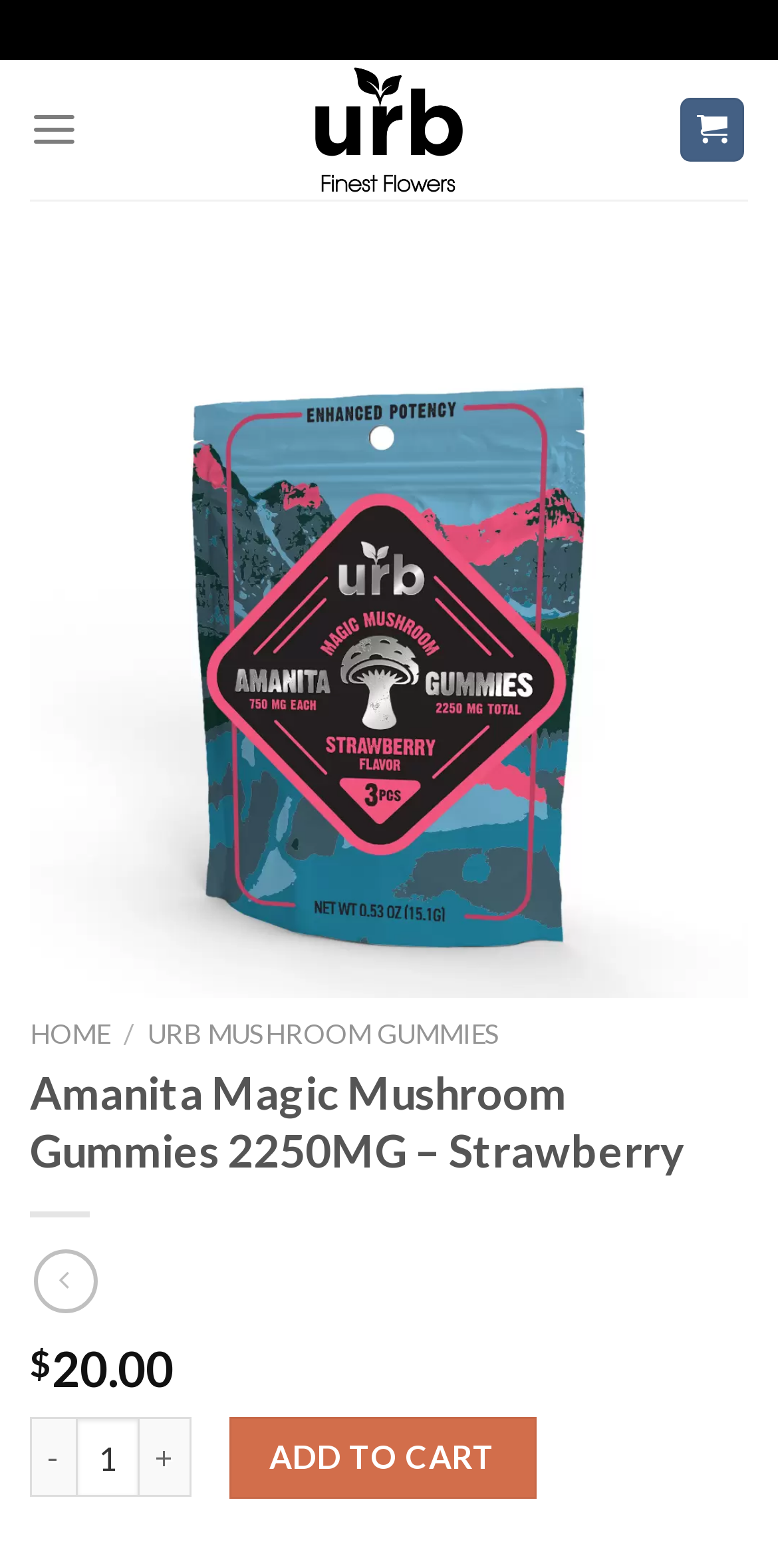Locate the coordinates of the bounding box for the clickable region that fulfills this instruction: "Follow on Twitter".

None